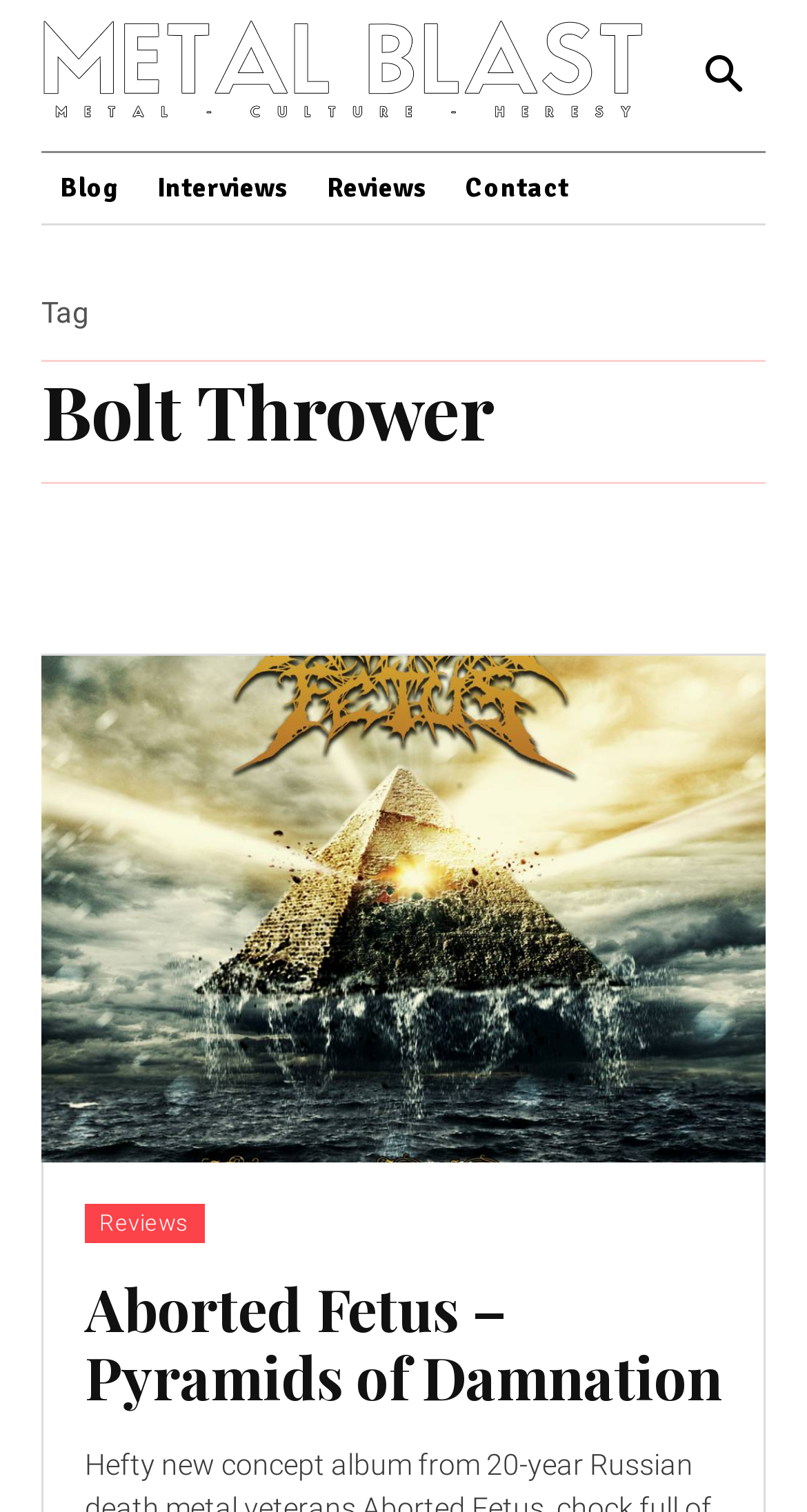Analyze the image and deliver a detailed answer to the question: What are the main sections of the website?

The main sections of the website can be found in the link elements 'Blog', 'Interviews', 'Reviews', and 'Contact' with bounding box coordinates [0.051, 0.102, 0.172, 0.148], [0.172, 0.102, 0.382, 0.148], [0.382, 0.102, 0.554, 0.148], and [0.554, 0.102, 0.728, 0.148] respectively.